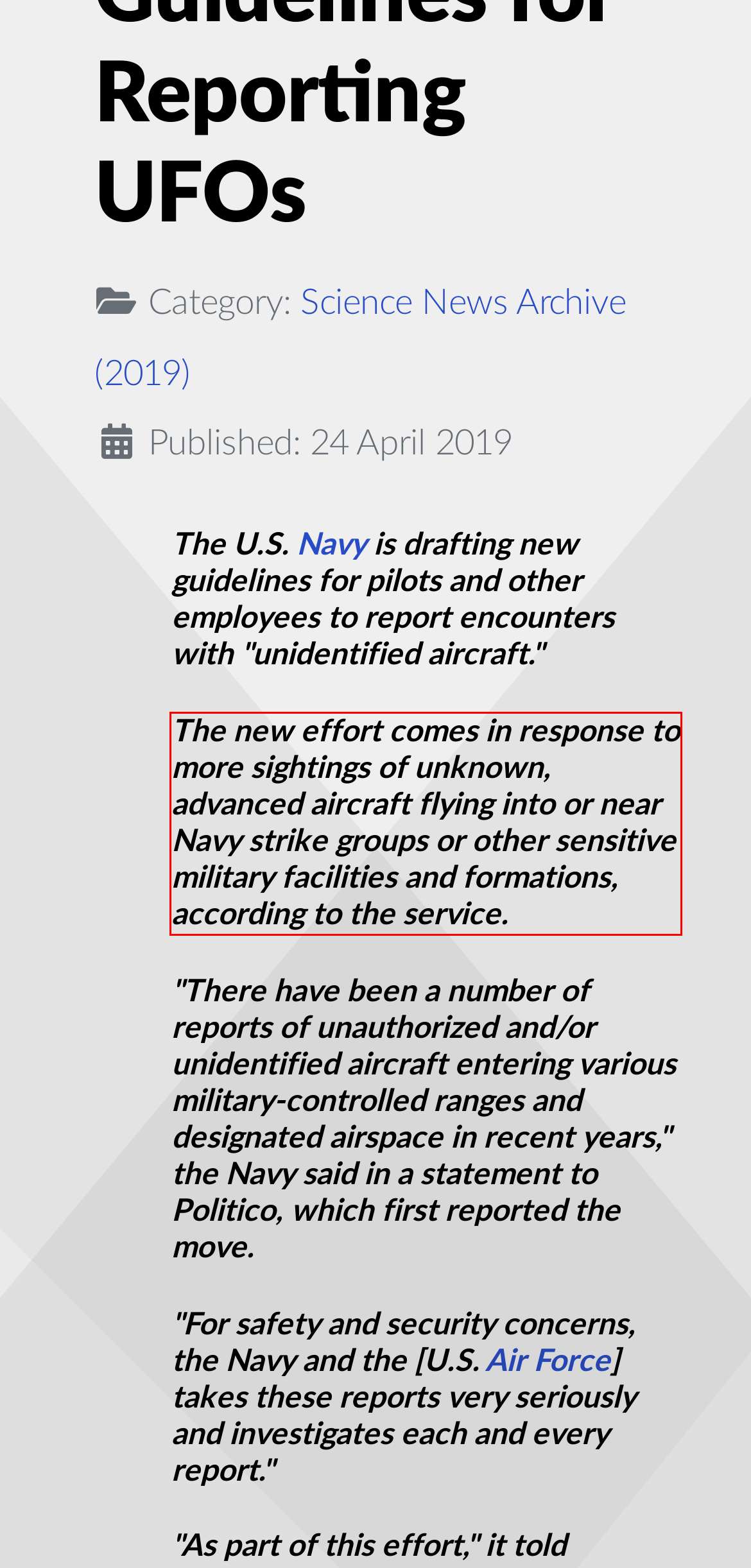Please identify and extract the text from the UI element that is surrounded by a red bounding box in the provided webpage screenshot.

The new effort comes in response to more sightings of unknown, advanced aircraft flying into or near Navy strike groups or other sensitive military facilities and formations, according to the service.